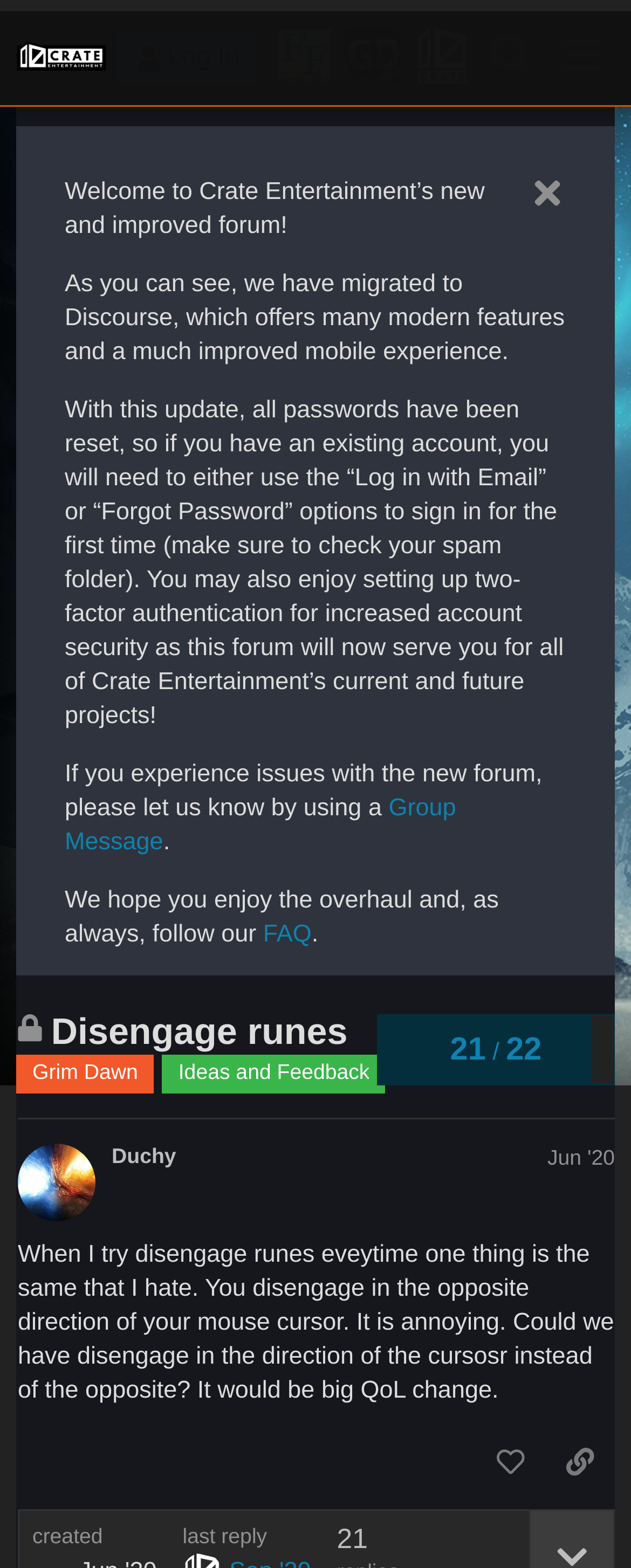Identify the bounding box coordinates of the section to be clicked to complete the task described by the following instruction: "View posts about Ferguson Missouri". The coordinates should be four float numbers between 0 and 1, formatted as [left, top, right, bottom].

None